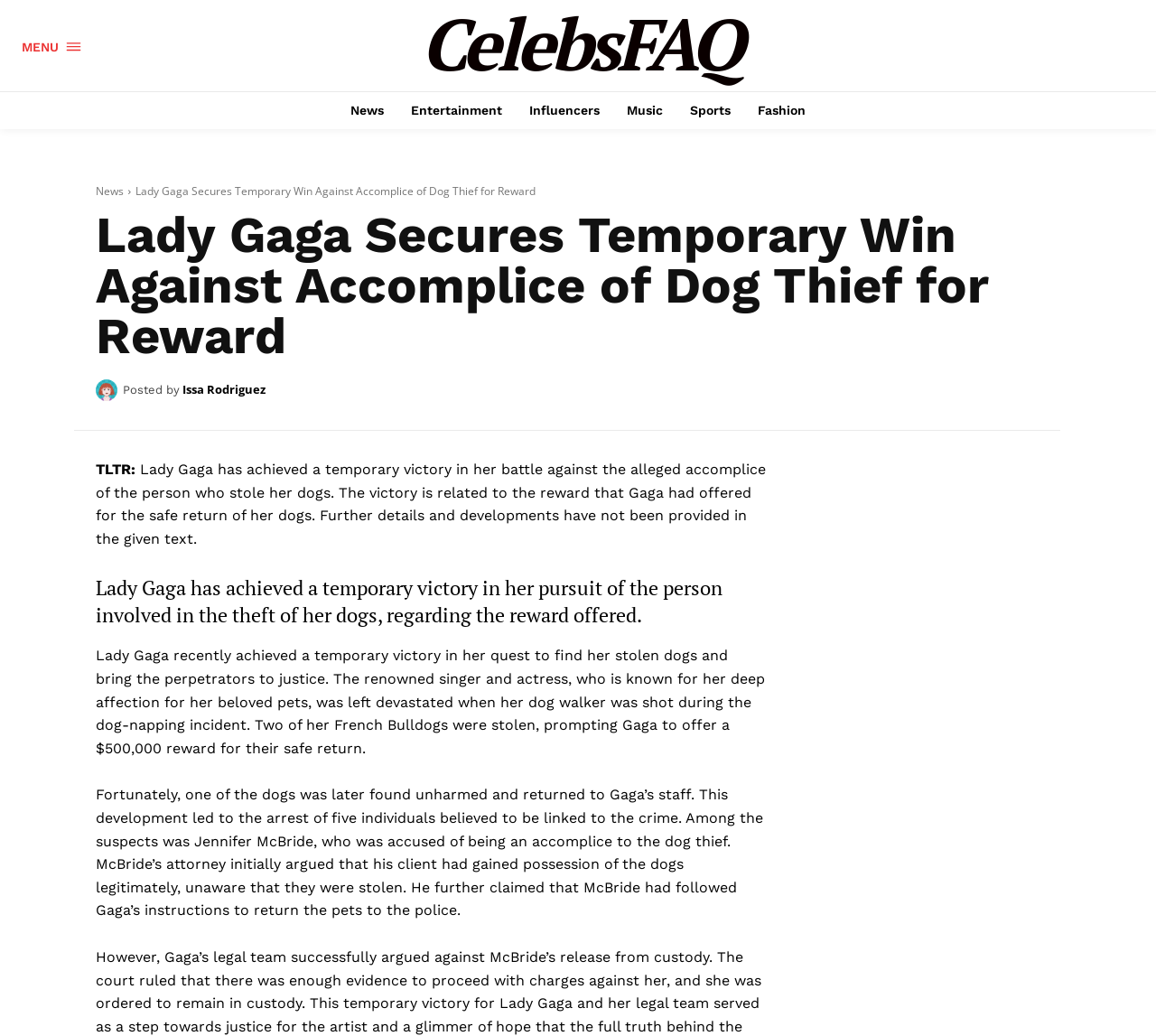Using the provided description parent_node: Posted by title="Issa Rodriguez", find the bounding box coordinates for the UI element. Provide the coordinates in (top-left x, top-left y, bottom-right x, bottom-right y) format, ensuring all values are between 0 and 1.

[0.083, 0.366, 0.106, 0.387]